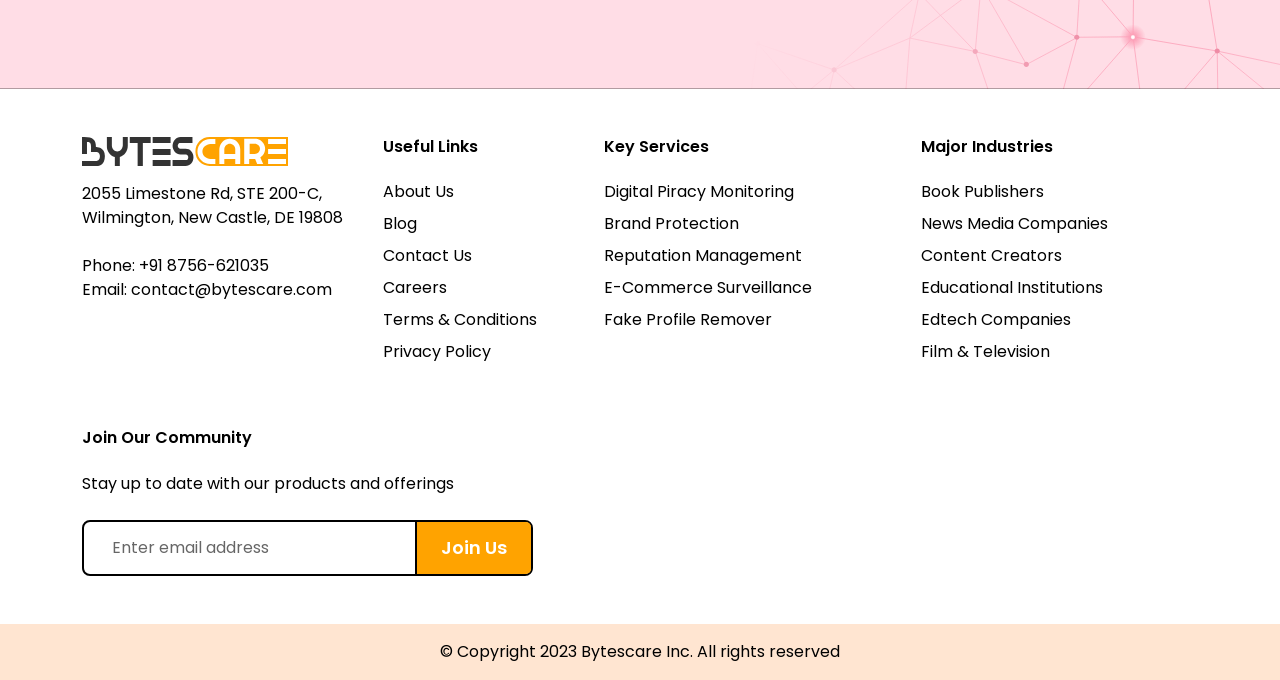Reply to the question with a single word or phrase:
What is the company's phone number?

+91 8756-621035